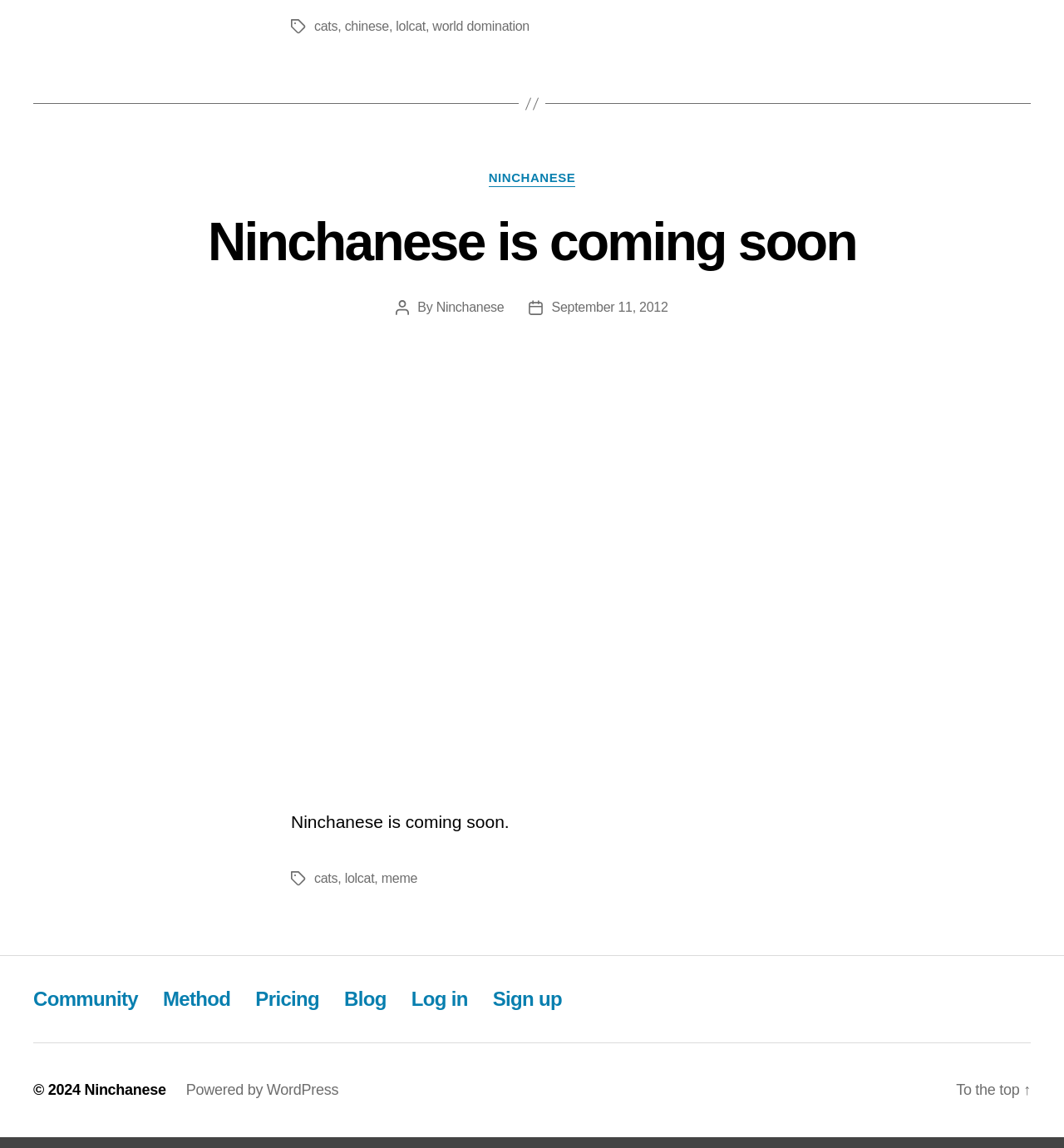Locate the bounding box of the UI element described by: "Log in" in the given webpage screenshot.

[0.387, 0.866, 0.44, 0.885]